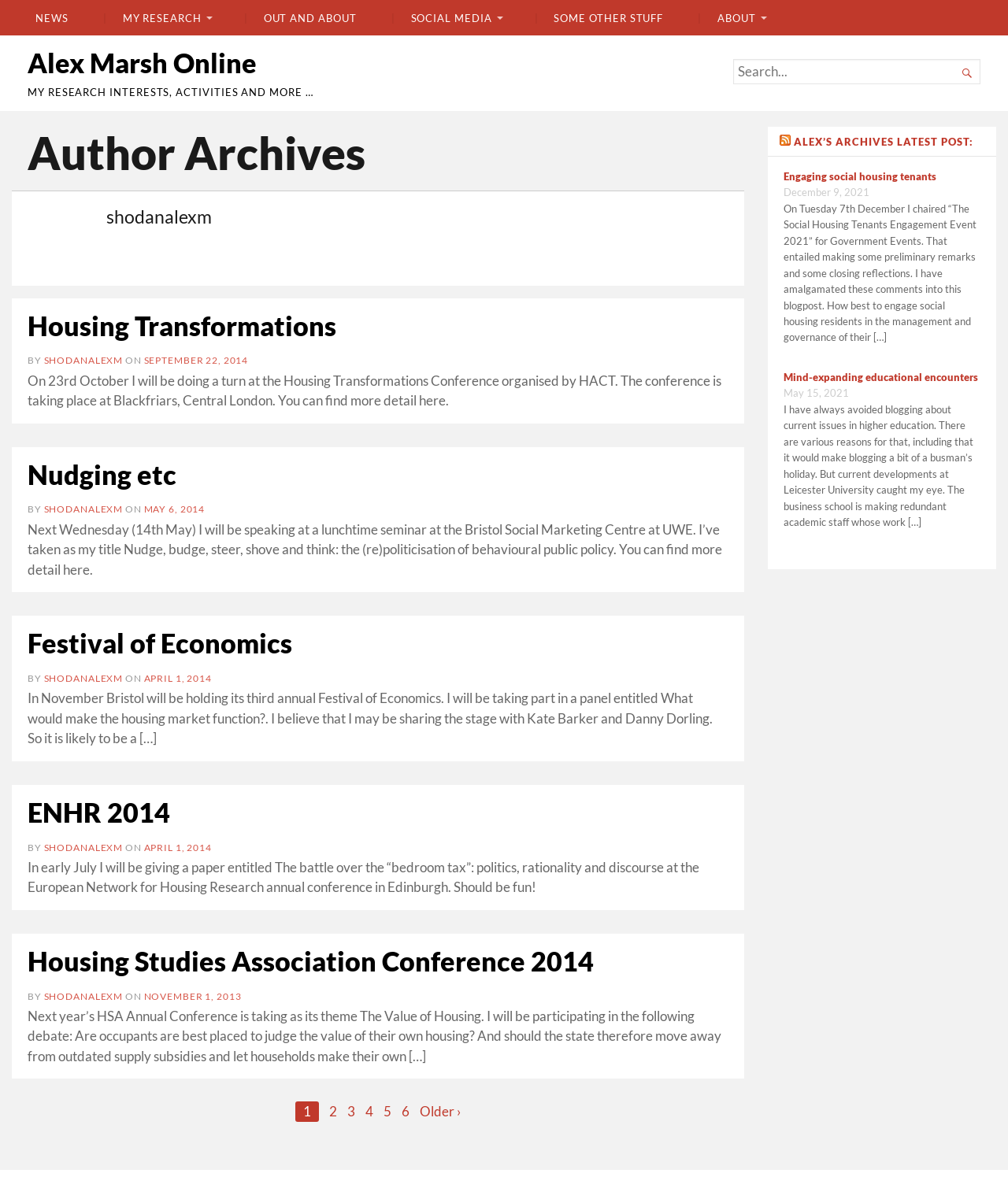Show the bounding box coordinates of the region that should be clicked to follow the instruction: "Read the 'Why you are not Healing' blog post."

None